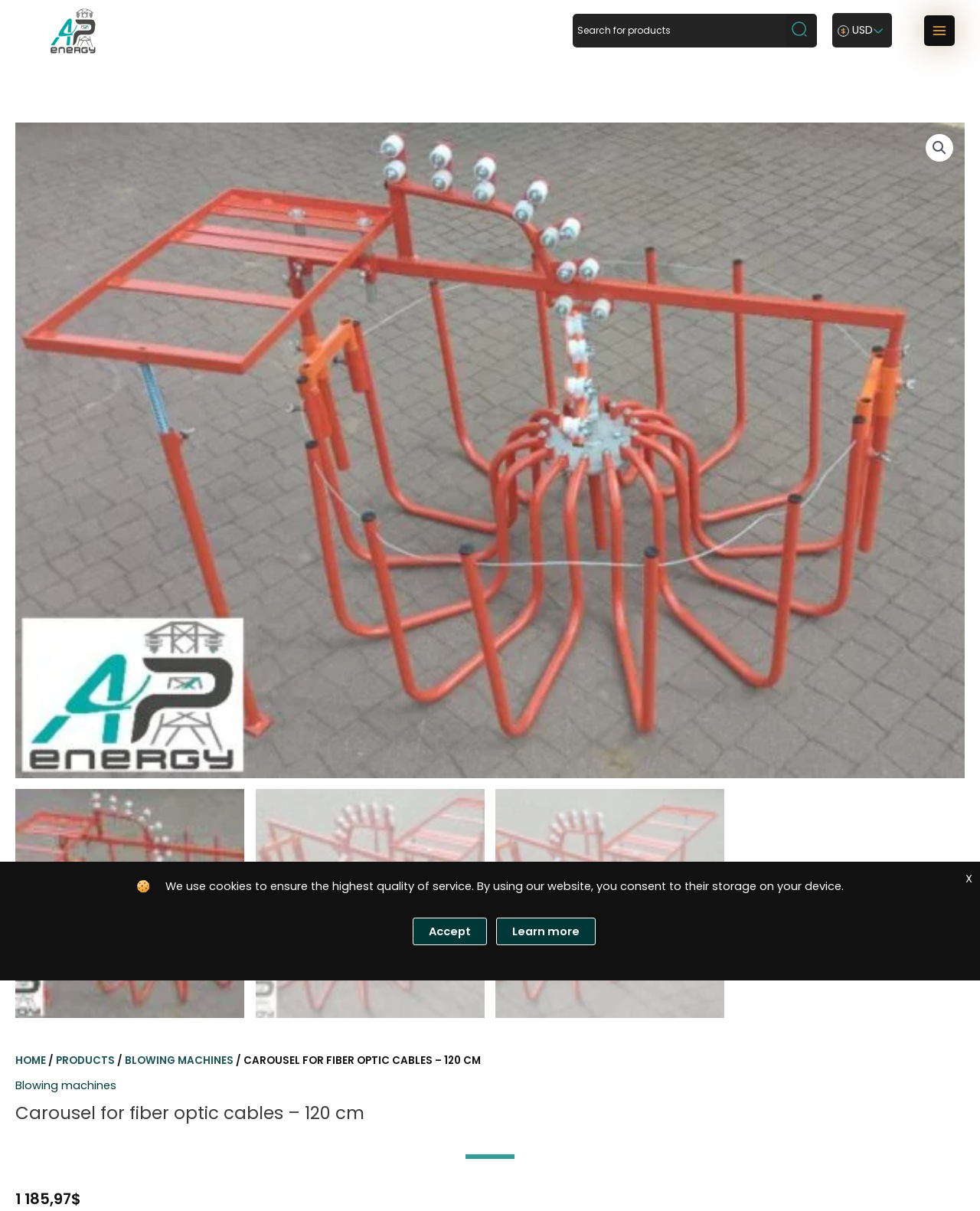Determine the bounding box coordinates for the area that needs to be clicked to fulfill this task: "Go to the home page". The coordinates must be given as four float numbers between 0 and 1, i.e., [left, top, right, bottom].

[0.016, 0.87, 0.047, 0.882]